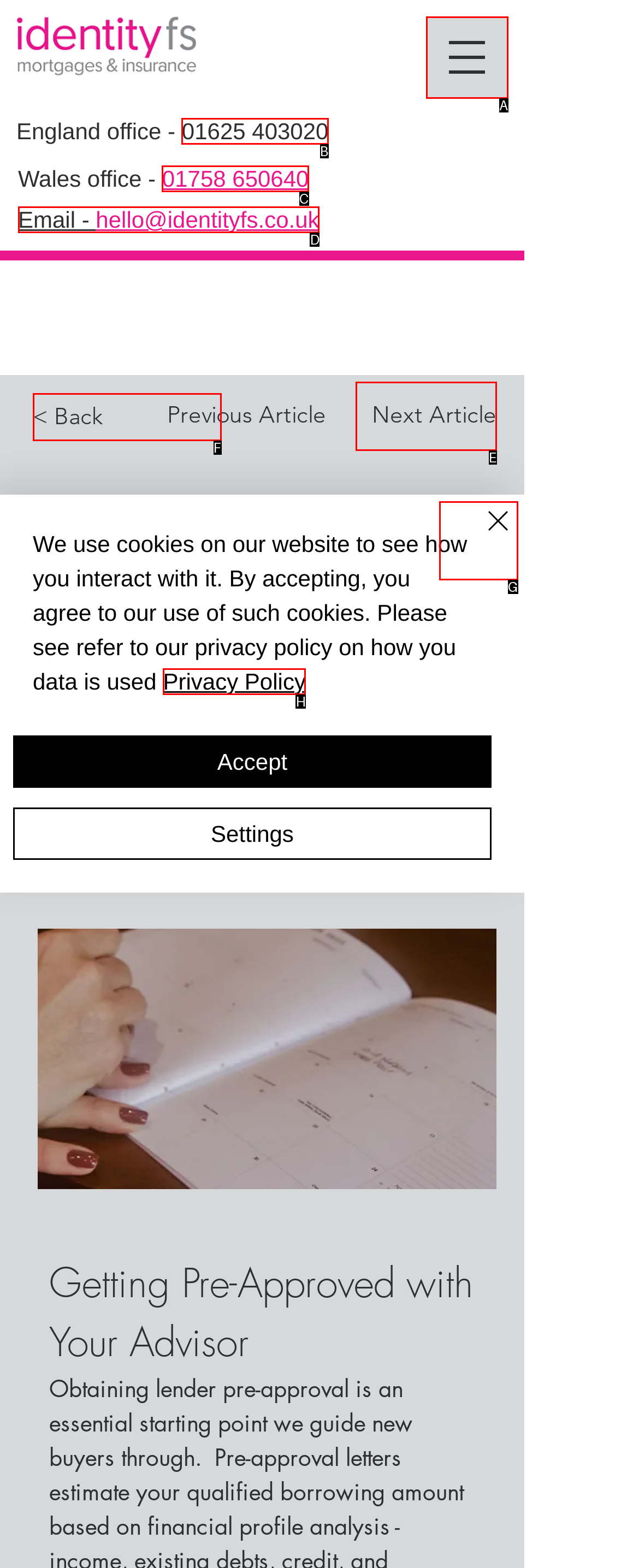From the given options, choose the HTML element that aligns with the description: Email - hello@identityfs.co.uk. Respond with the letter of the selected element.

D